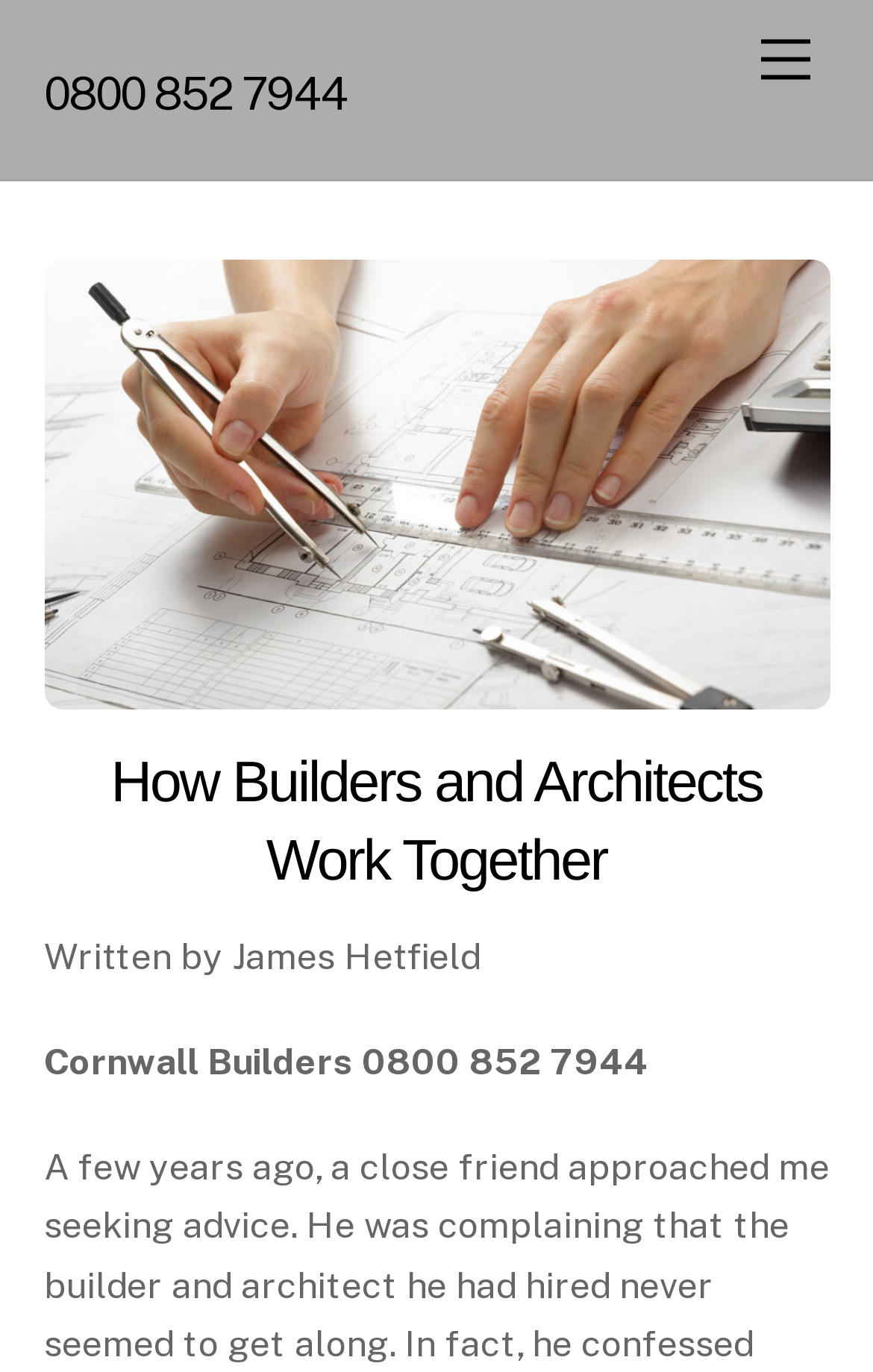Offer a detailed account of what is visible on the webpage.

The webpage is about builders in Cornwall, specifically focusing on their collaboration with architects. At the top right corner, there is a "Menu" link. On the top left side, a phone number "0800 852 7944" is displayed, accompanied by a figure that spans almost the entire width of the page. Below the phone number, there is a link to "builders in truro" with an associated image that occupies a significant portion of the page.

The main content of the webpage is headed by "How Builders and Architects Work Together", which is both a heading and a link. Below this heading, there is a section of text written by James Hetfield, who is associated with Cornwall Builders, and their phone number is provided again.